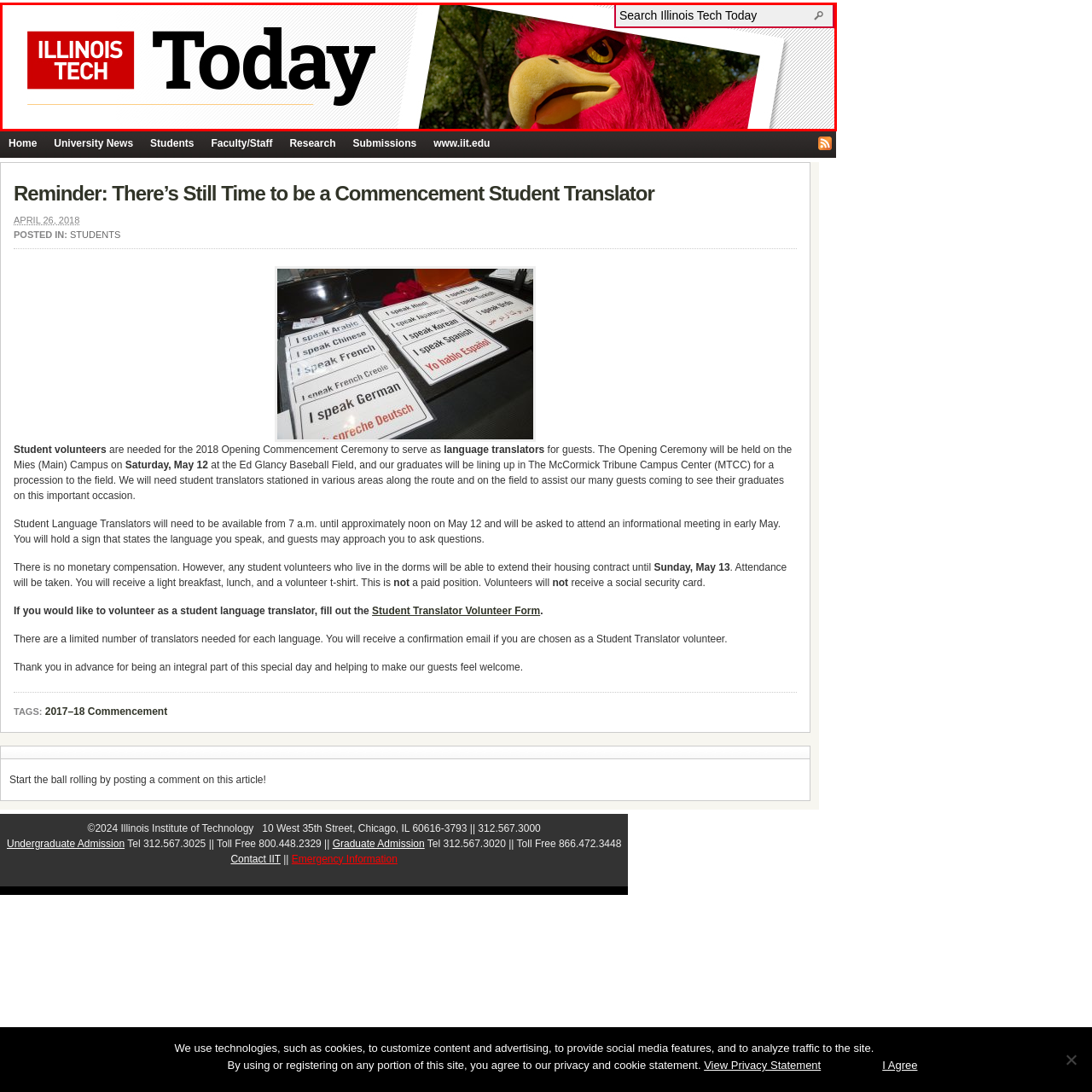Examine the portion of the image marked by the red rectangle, What is the mascot characterized by? Answer concisely using a single word or phrase.

Bright red feathers